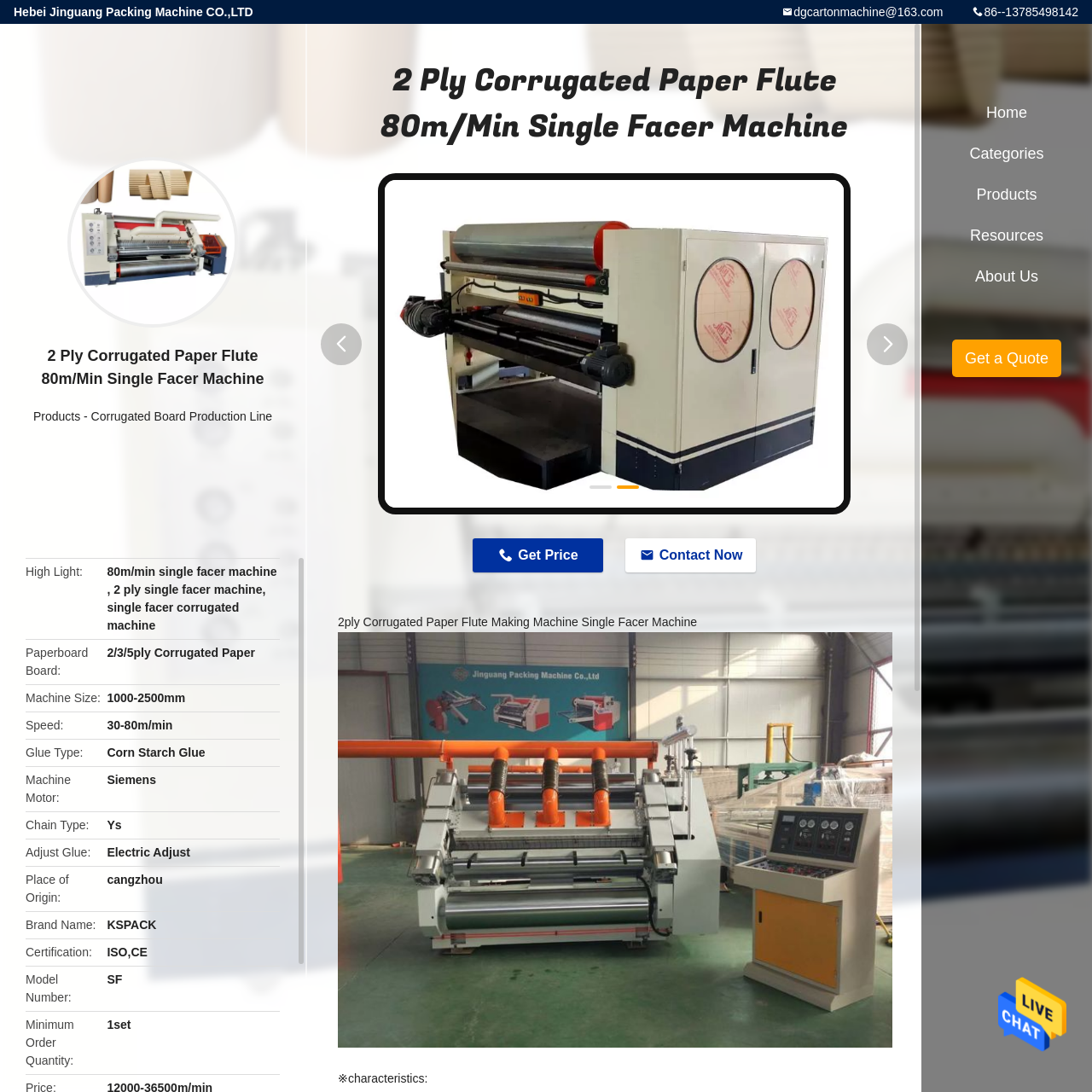Who is the manufacturer of the Single Facer Machine?
Please review the image inside the red bounding box and answer using a single word or phrase.

Hebei Jinguang Packing Machine CO., LTD